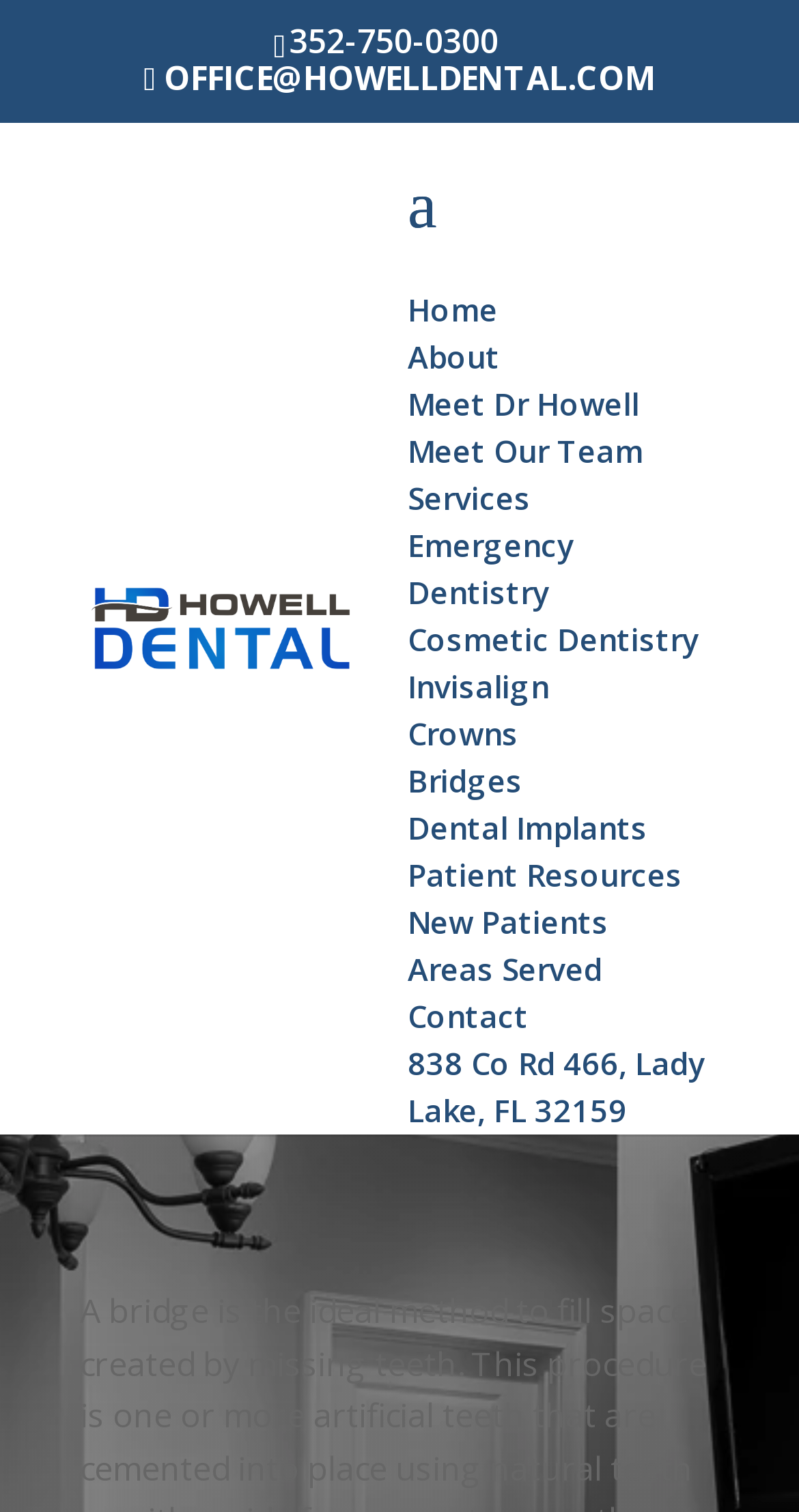Find the bounding box coordinates corresponding to the UI element with the description: "About". The coordinates should be formatted as [left, top, right, bottom], with values as floats between 0 and 1.

[0.51, 0.222, 0.626, 0.249]